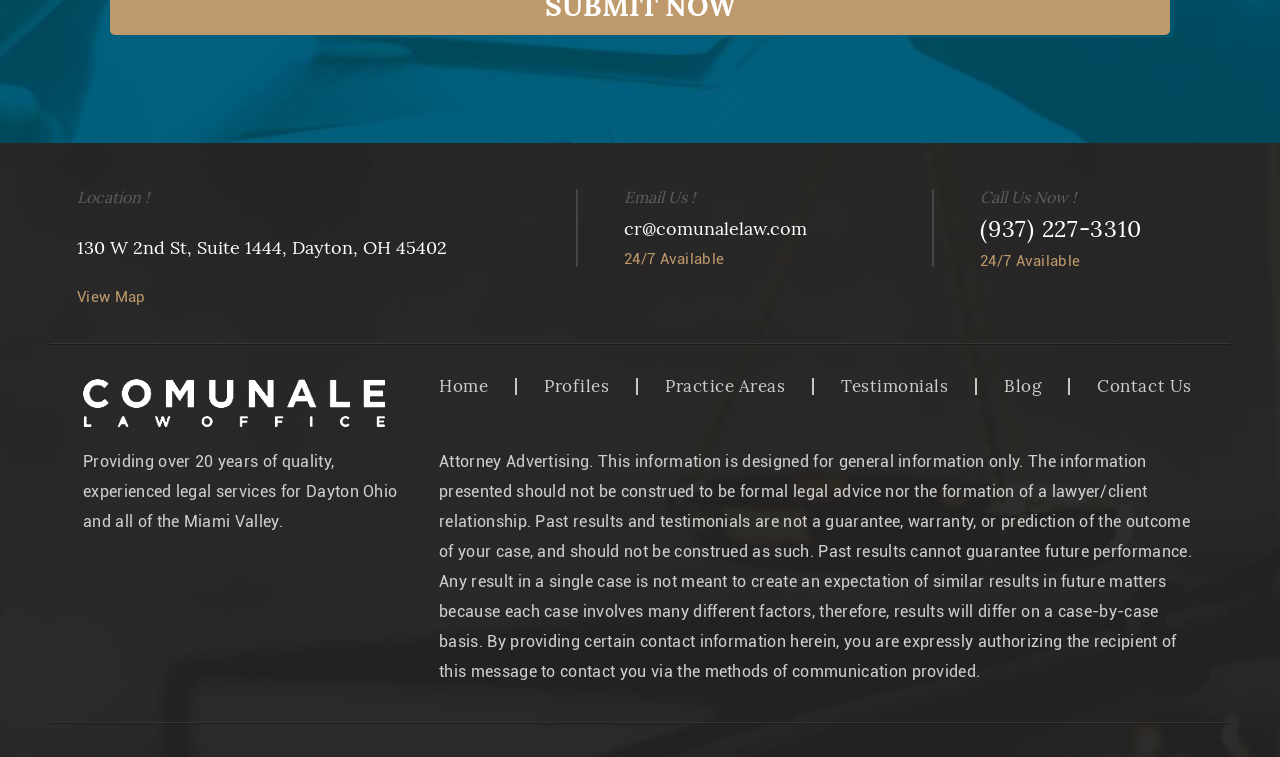Please locate the bounding box coordinates of the element that needs to be clicked to achieve the following instruction: "View Map". The coordinates should be four float numbers between 0 and 1, i.e., [left, top, right, bottom].

[0.06, 0.38, 0.114, 0.404]